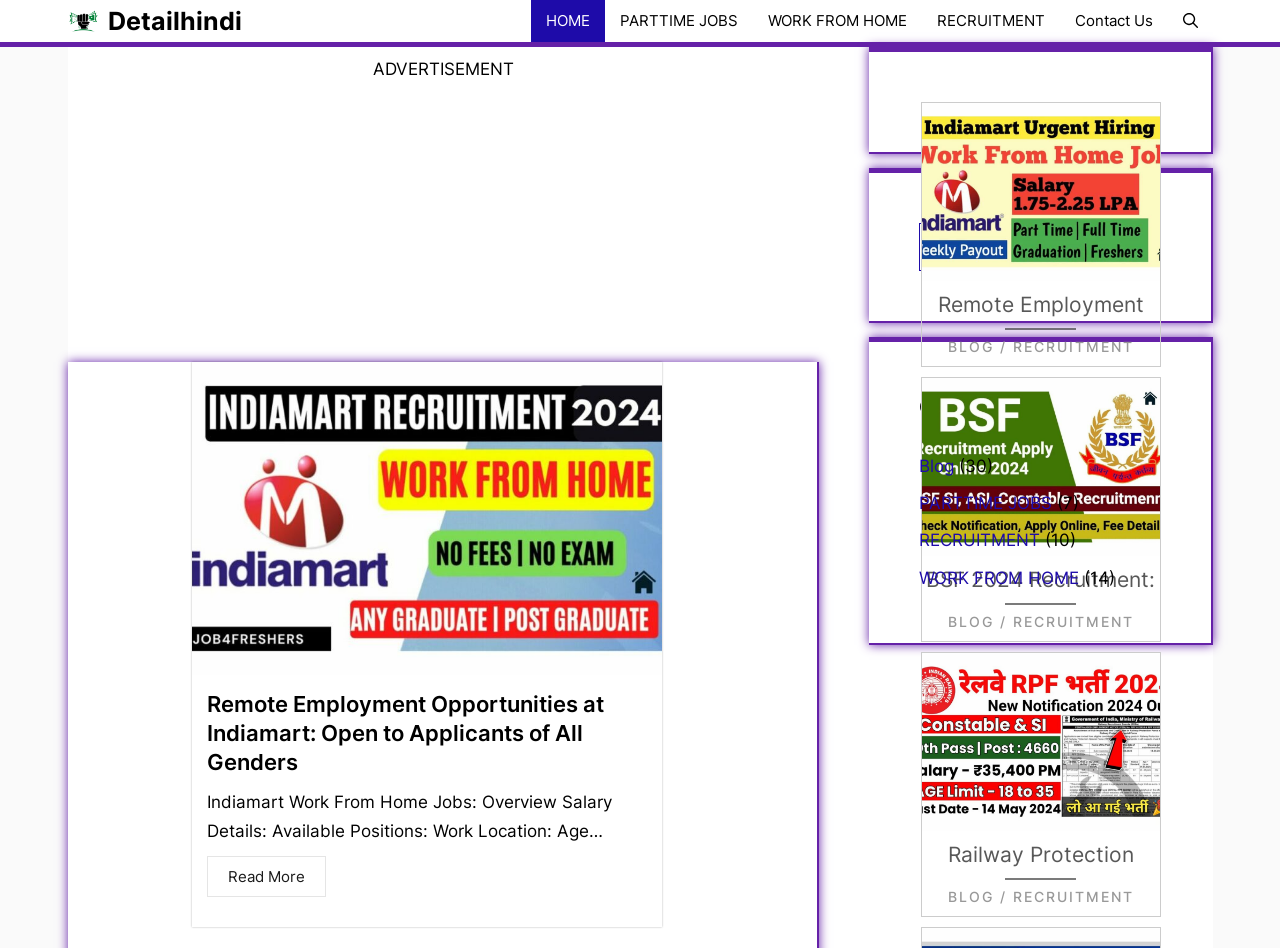Refer to the element description HOME and identify the corresponding bounding box in the screenshot. Format the coordinates as (top-left x, top-left y, bottom-right x, bottom-right y) with values in the range of 0 to 1.

[0.414, 0.0, 0.472, 0.044]